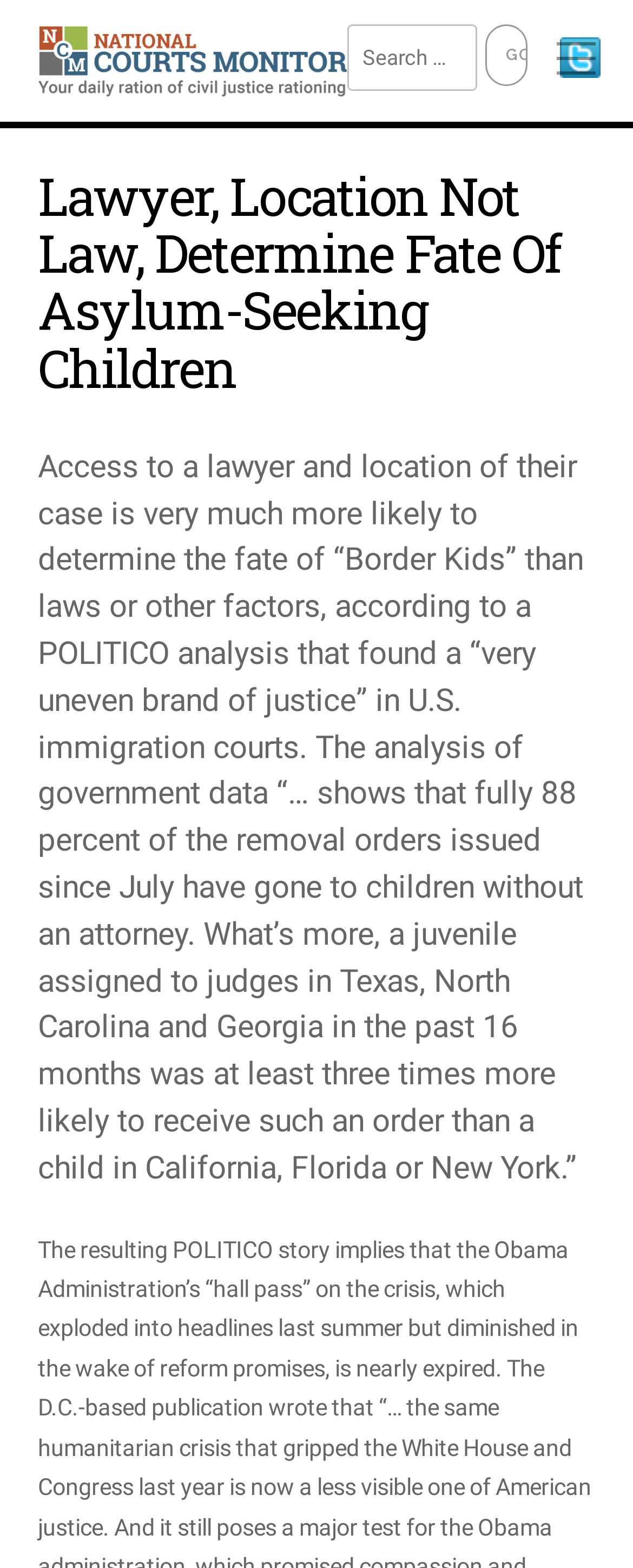Give a complete and precise description of the webpage's appearance.

The webpage appears to be an article from the National Courts Monitor, with a focus on the fate of asylum-seeking children in the US immigration courts. At the top left of the page, there is a link to the National Courts Monitor, accompanied by an image with the same name. 

To the right of the link, there is a search bar with a textbox and a "Go" button. The search bar is relatively narrow, taking up about a quarter of the page's width. 

On the top right corner, there is another image, although its purpose is unclear. Below the search bar, there is a button with an image, which seems to be a social media or sharing button.

The main content of the page is a heading that reads "Lawyer, Location Not Law, Determine Fate Of Asylum-Seeking Children", followed by a lengthy paragraph of text. The text explains that access to a lawyer and the location of their case are crucial factors in determining the fate of "Border Kids" in US immigration courts, citing a POLITICO analysis. The analysis found that children without an attorney are more likely to receive removal orders, and that the likelihood of receiving such an order varies greatly depending on the location of the judge.